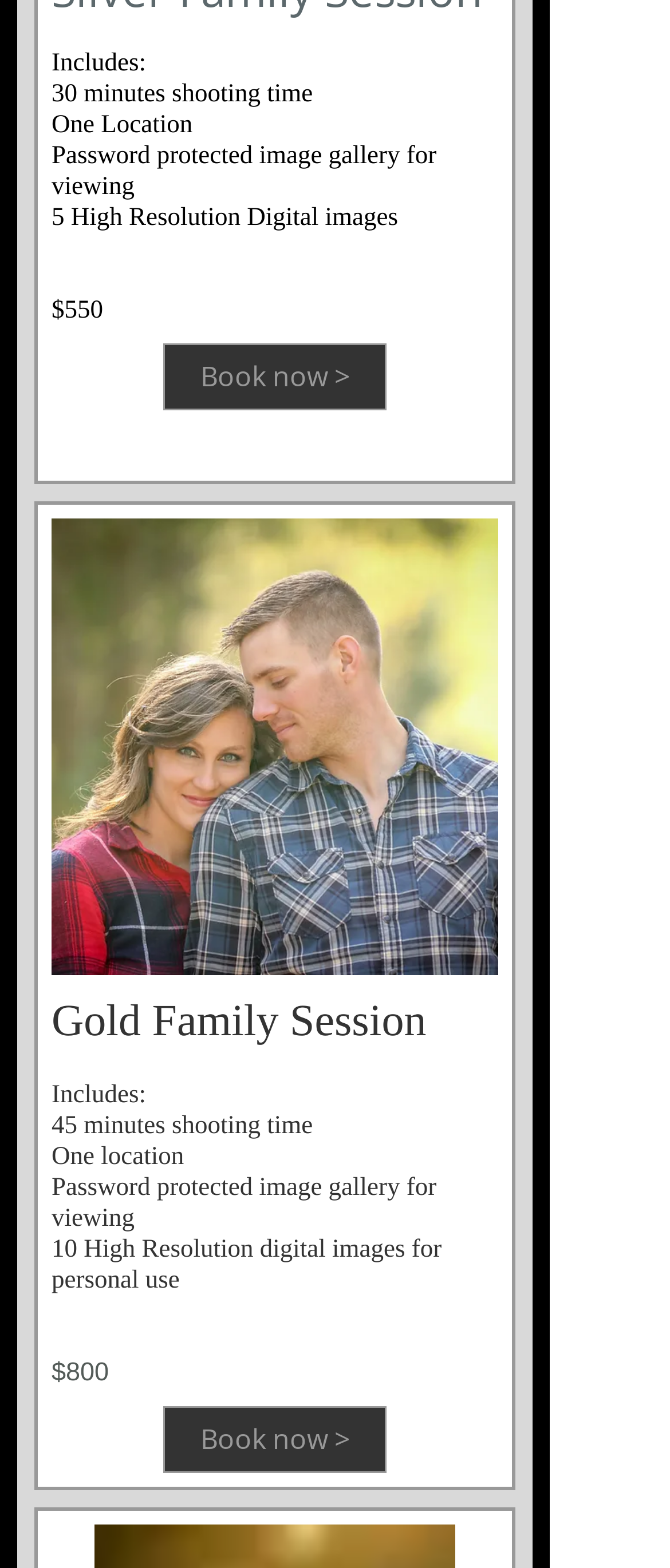Based on the element description: "Book now >", identify the UI element and provide its bounding box coordinates. Use four float numbers between 0 and 1, [left, top, right, bottom].

[0.244, 0.897, 0.577, 0.94]